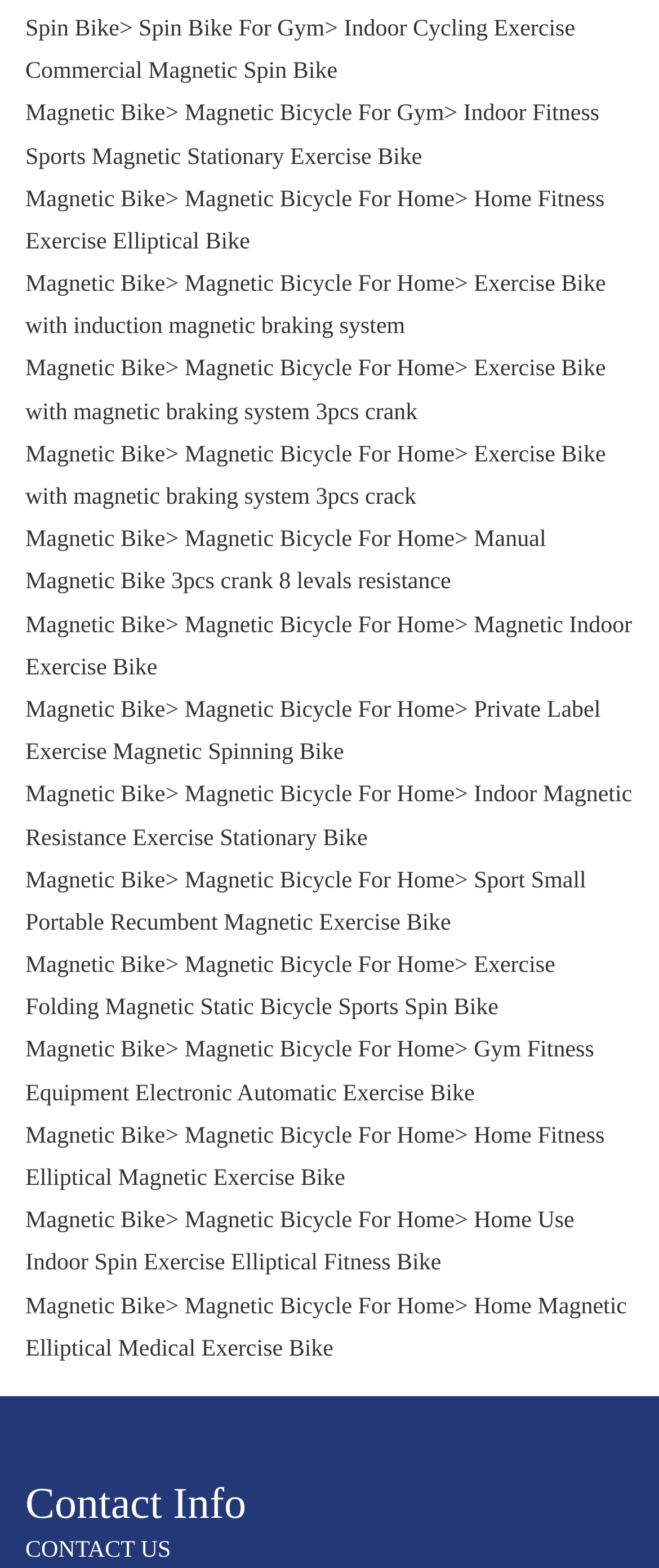Can you find the bounding box coordinates for the element to click on to achieve the instruction: "Click the Monster logo"?

None